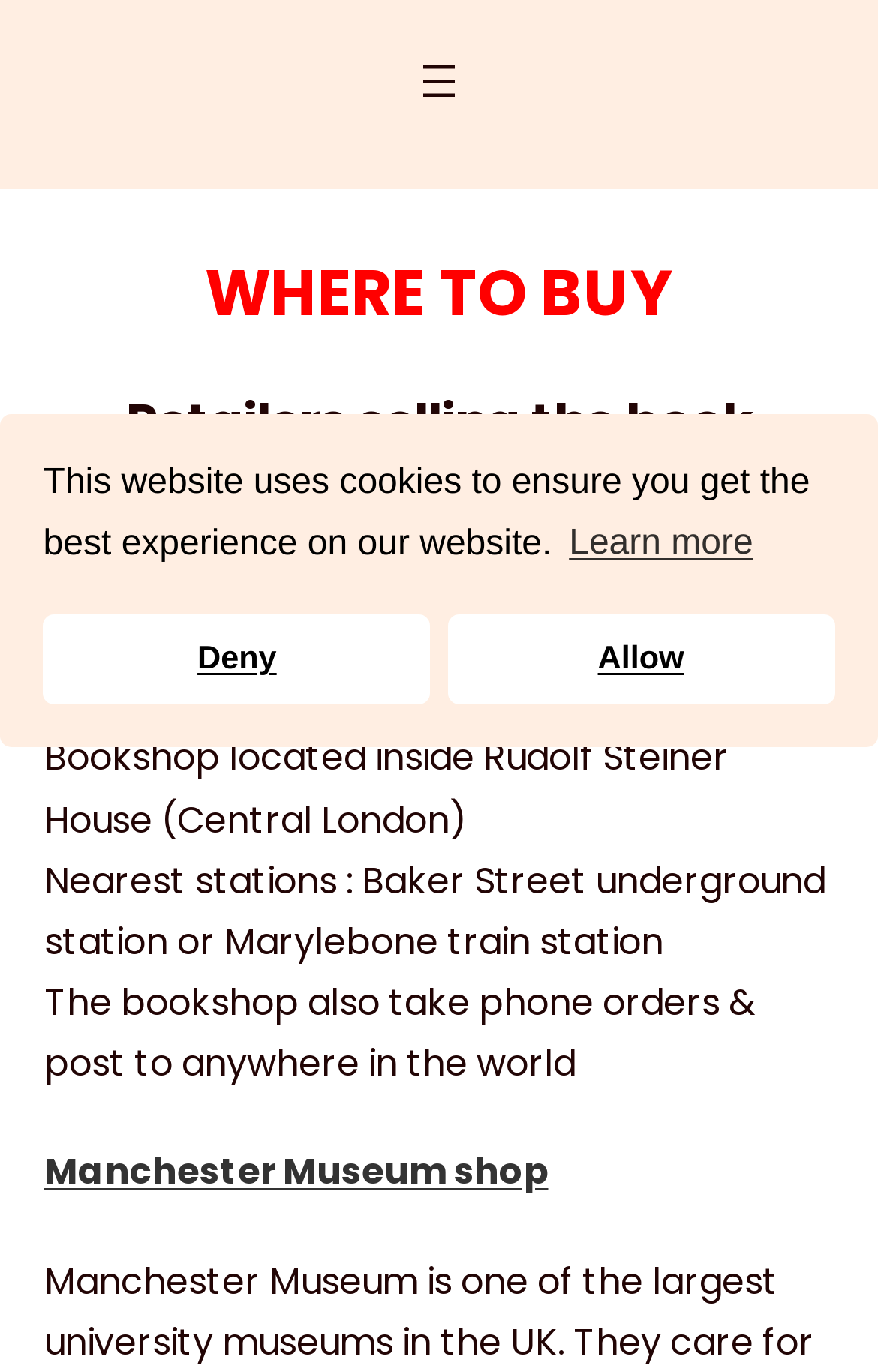Using the description "Manchester Museum shop", predict the bounding box of the relevant HTML element.

[0.05, 0.836, 0.624, 0.873]